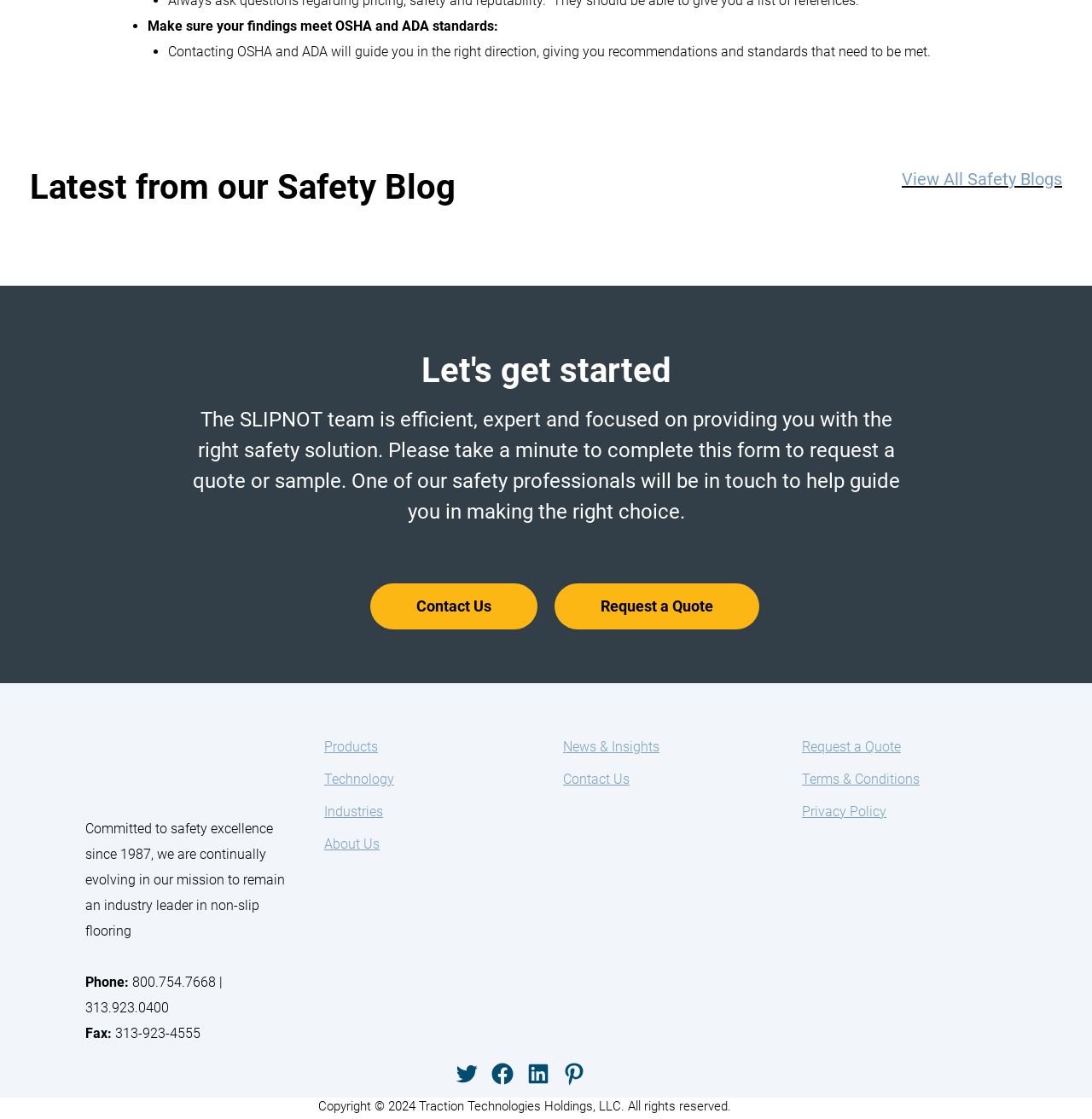What is the company's mission?
Using the visual information, answer the question in a single word or phrase.

Safety excellence